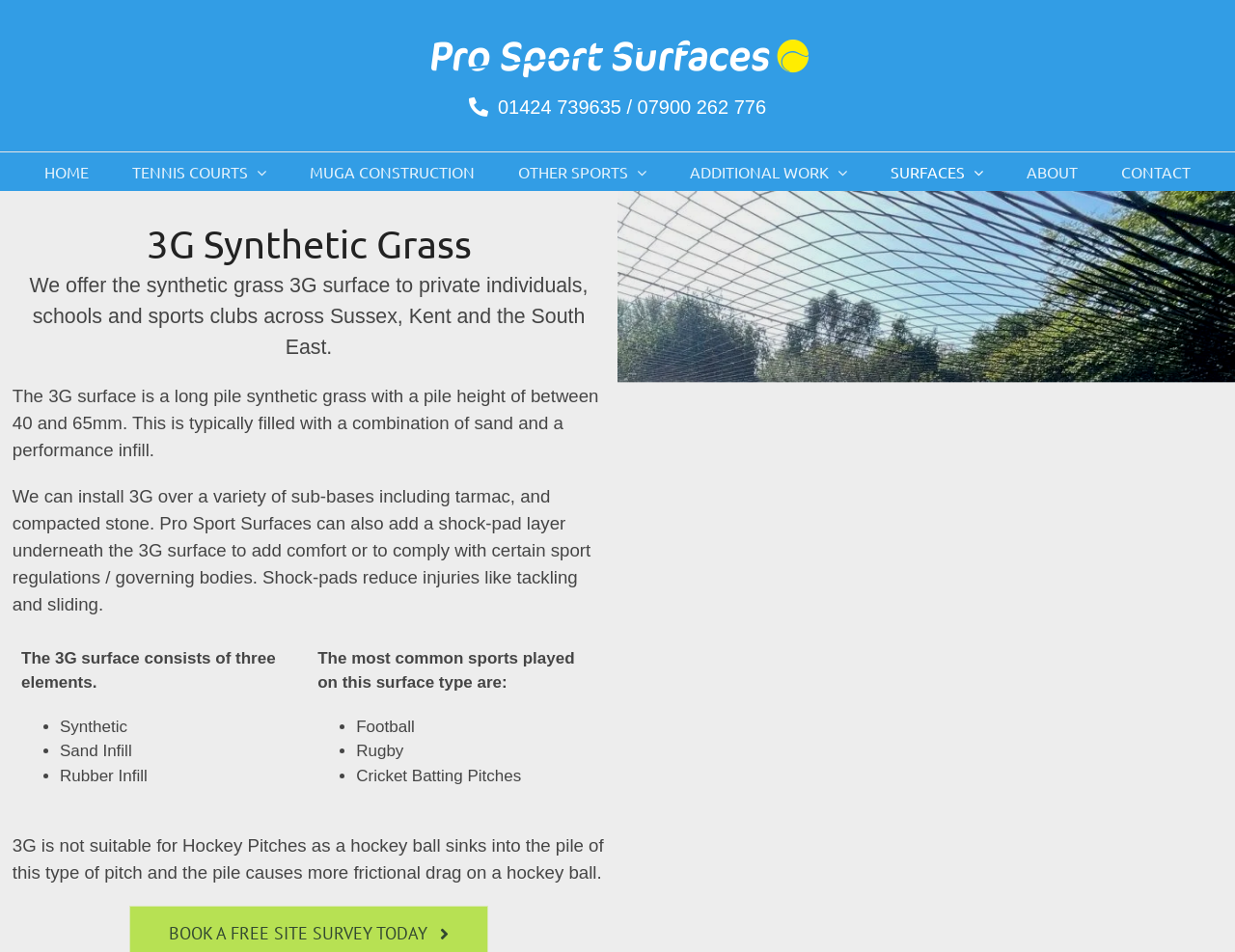Highlight the bounding box coordinates of the element that should be clicked to carry out the following instruction: "Visit the 'Home' page". The coordinates must be given as four float numbers ranging from 0 to 1, i.e., [left, top, right, bottom].

None